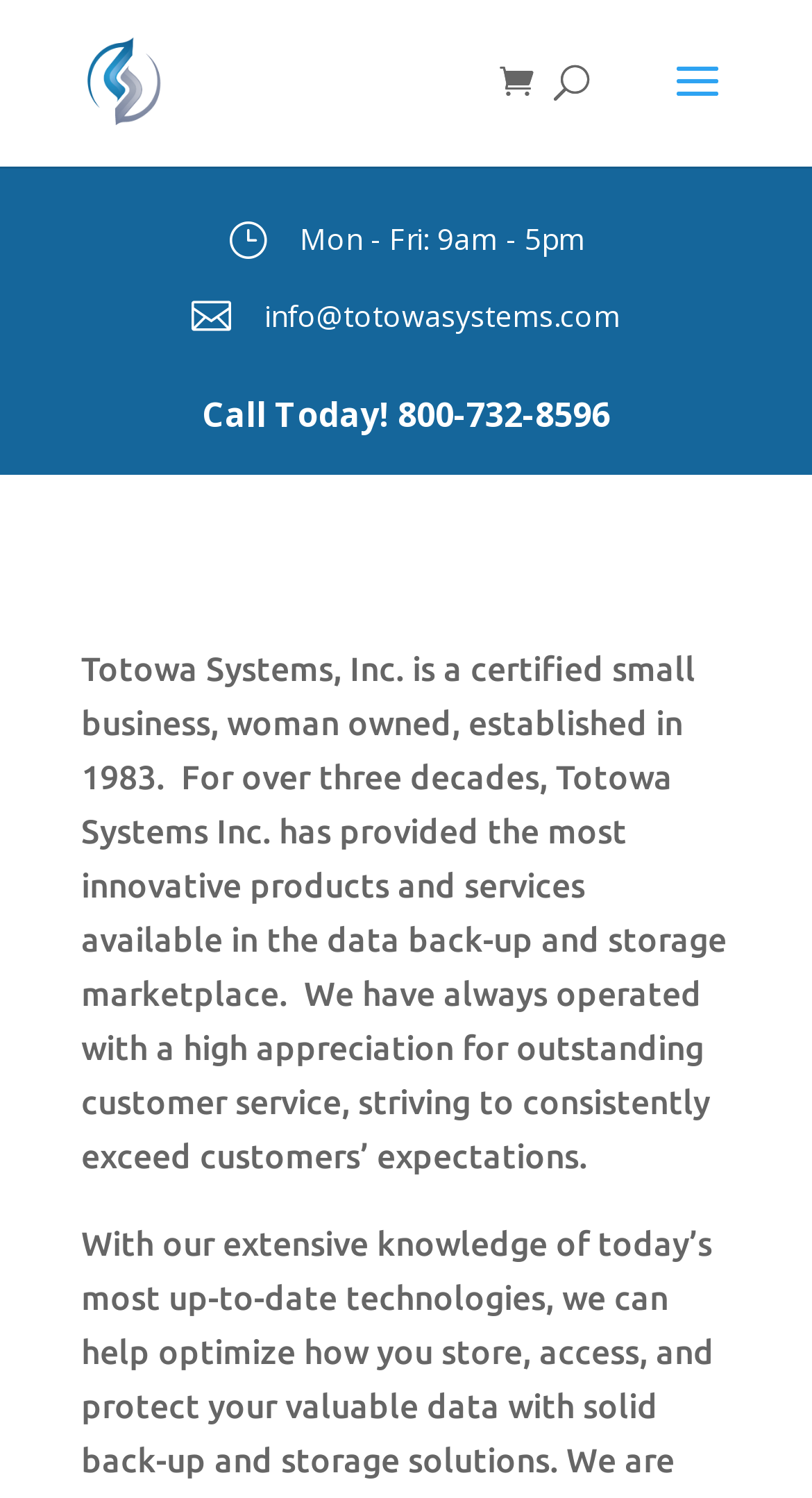Identify the bounding box for the given UI element using the description provided. Coordinates should be in the format (top-left x, top-left y, bottom-right x, bottom-right y) and must be between 0 and 1. Here is the description: alt="Totowa Systems"

[0.108, 0.043, 0.201, 0.065]